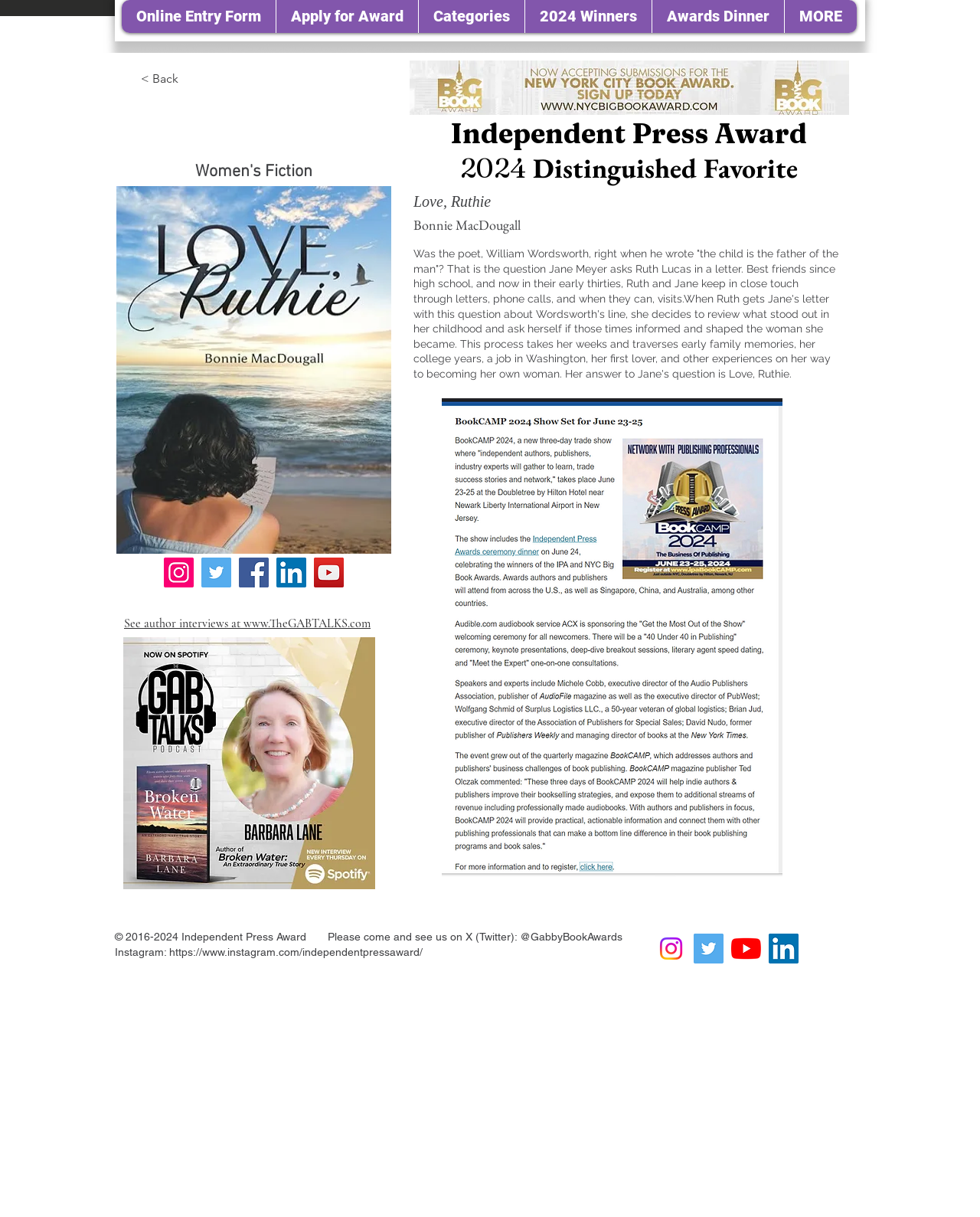Find the bounding box coordinates of the clickable region needed to perform the following instruction: "Check Independent Press Award". The coordinates should be provided as four float numbers between 0 and 1, i.e., [left, top, right, bottom].

[0.459, 0.096, 0.823, 0.123]